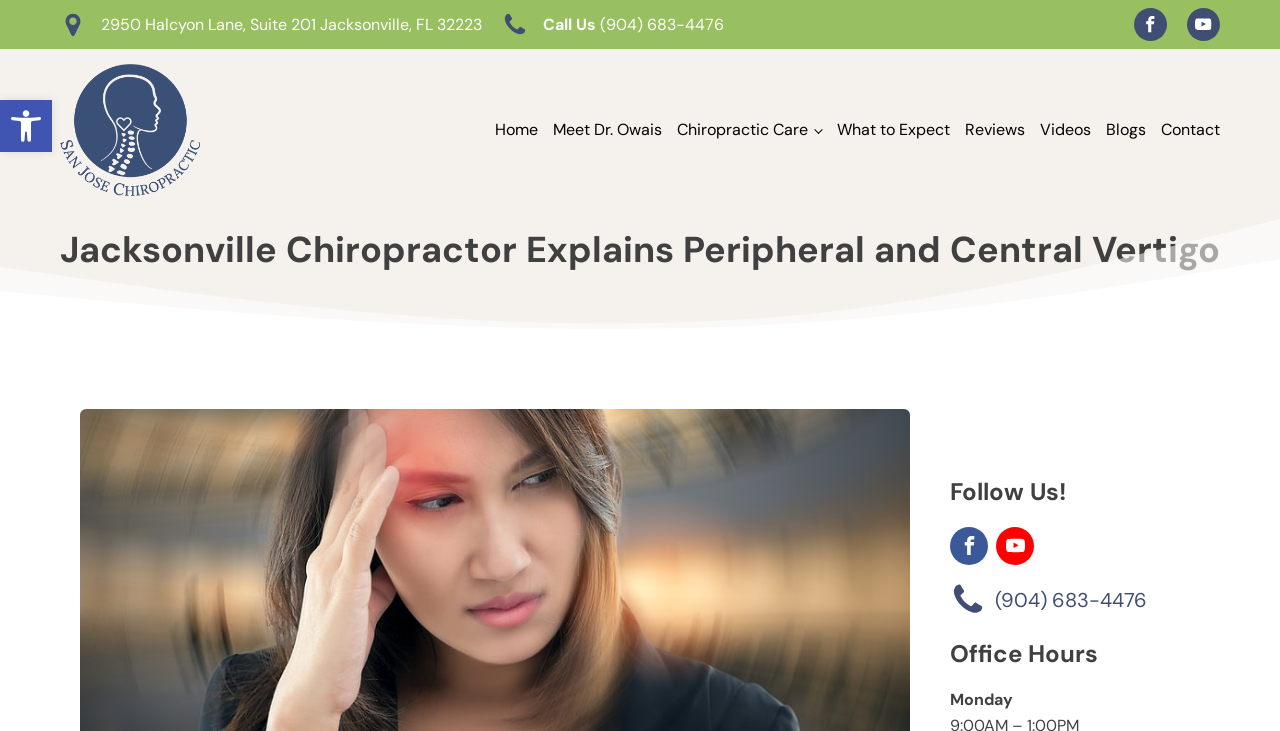Determine the coordinates of the bounding box for the clickable area needed to execute this instruction: "Call the chiropractor".

[0.392, 0.016, 0.566, 0.051]